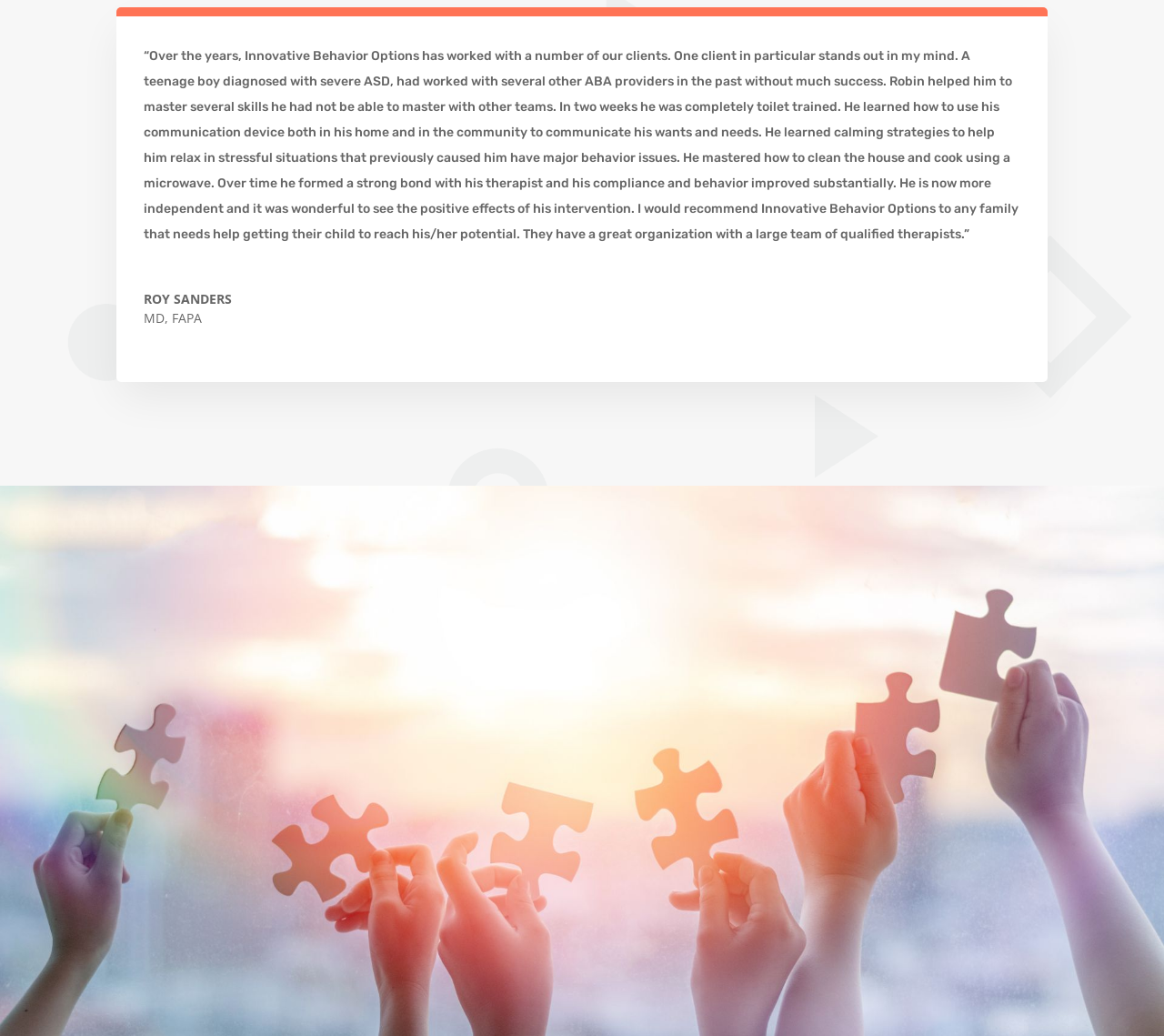Please reply to the following question using a single word or phrase: 
What is the name of the person who wrote the testimonial?

ROY SANDERS